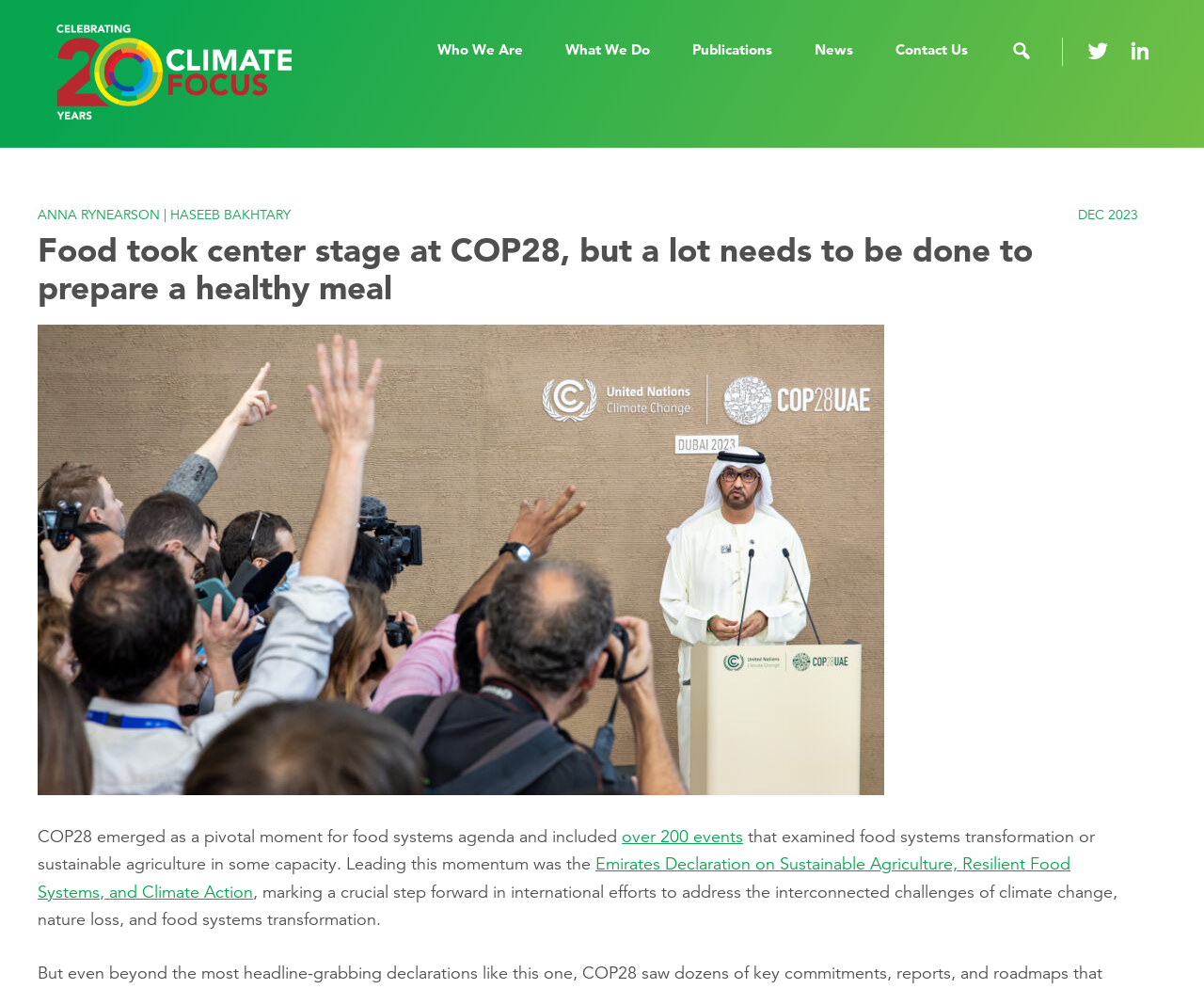What is the main theme of the webpage? Based on the screenshot, please respond with a single word or phrase.

COP28 and food systems